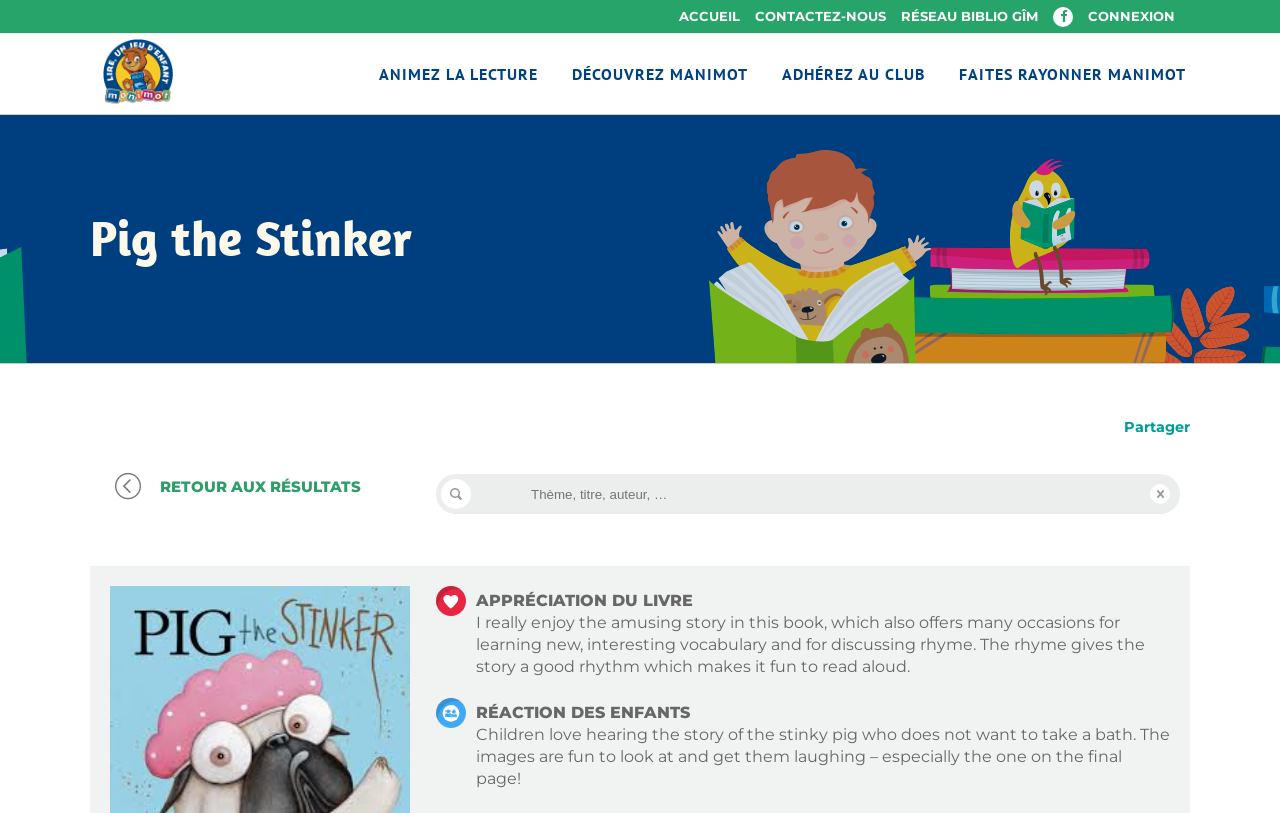Please specify the bounding box coordinates of the clickable section necessary to execute the following command: "Click on the 'ANIMEZ LA LECTURE' link".

[0.283, 0.042, 0.434, 0.14]